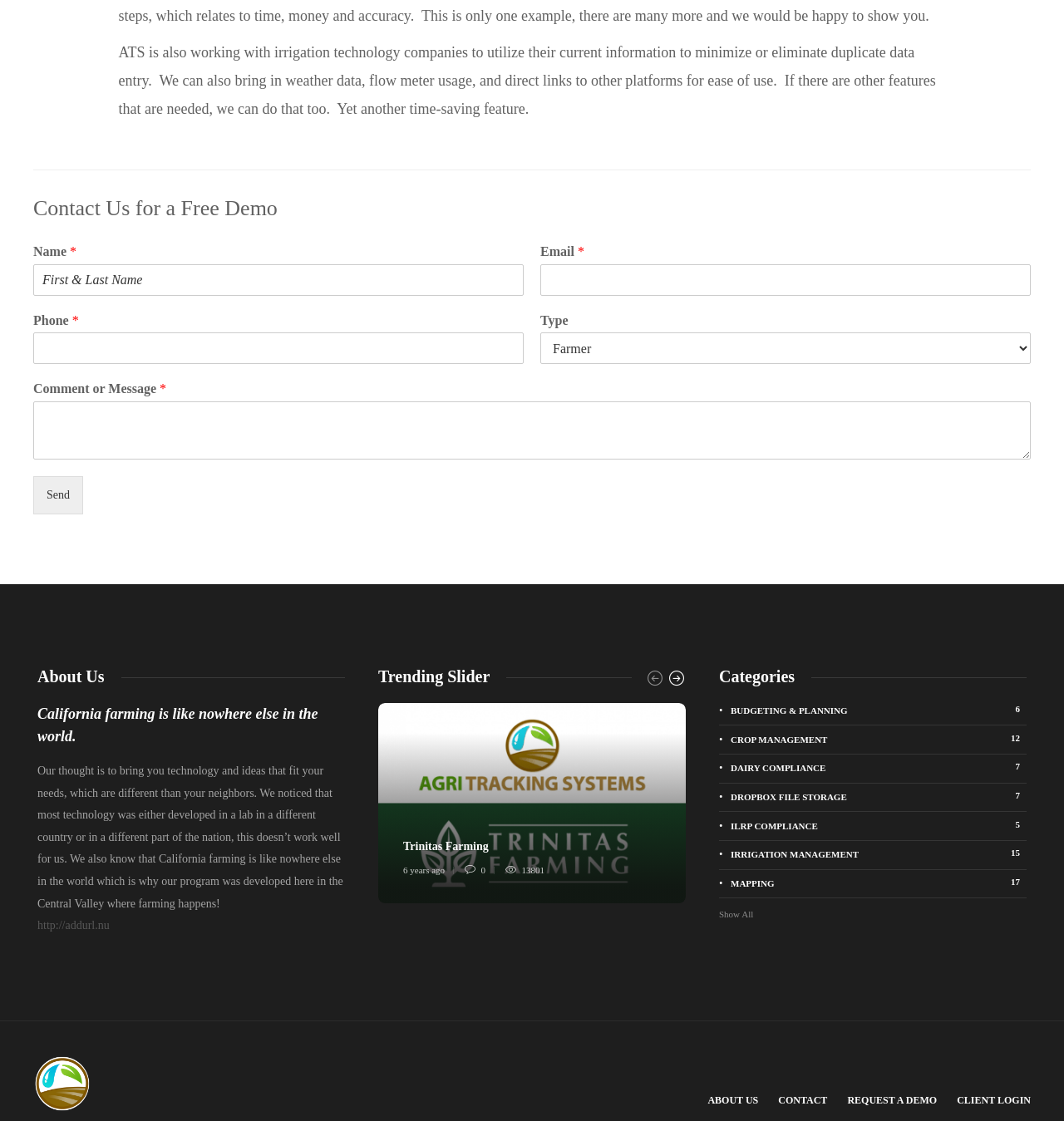Please locate the bounding box coordinates of the element that needs to be clicked to achieve the following instruction: "Select an option from the 'Type' dropdown". The coordinates should be four float numbers between 0 and 1, i.e., [left, top, right, bottom].

[0.508, 0.297, 0.969, 0.325]